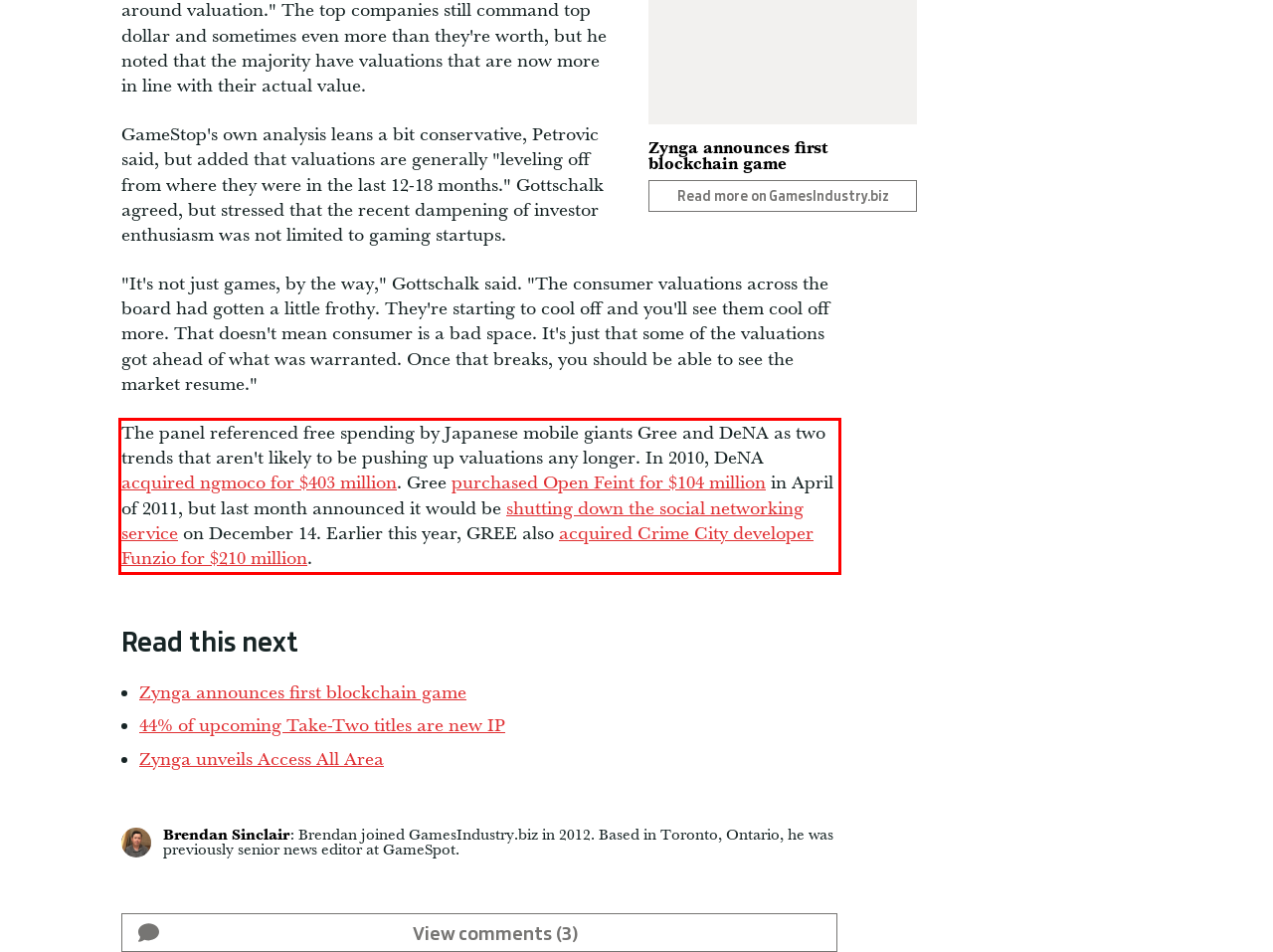Using the provided webpage screenshot, recognize the text content in the area marked by the red bounding box.

The panel referenced free spending by Japanese mobile giants Gree and DeNA as two trends that aren't likely to be pushing up valuations any longer. In 2010, DeNA acquired ngmoco for $403 million. Gree purchased Open Feint for $104 million in April of 2011, but last month announced it would be shutting down the social networking service on December 14. Earlier this year, GREE also acquired Crime City developer Funzio for $210 million.